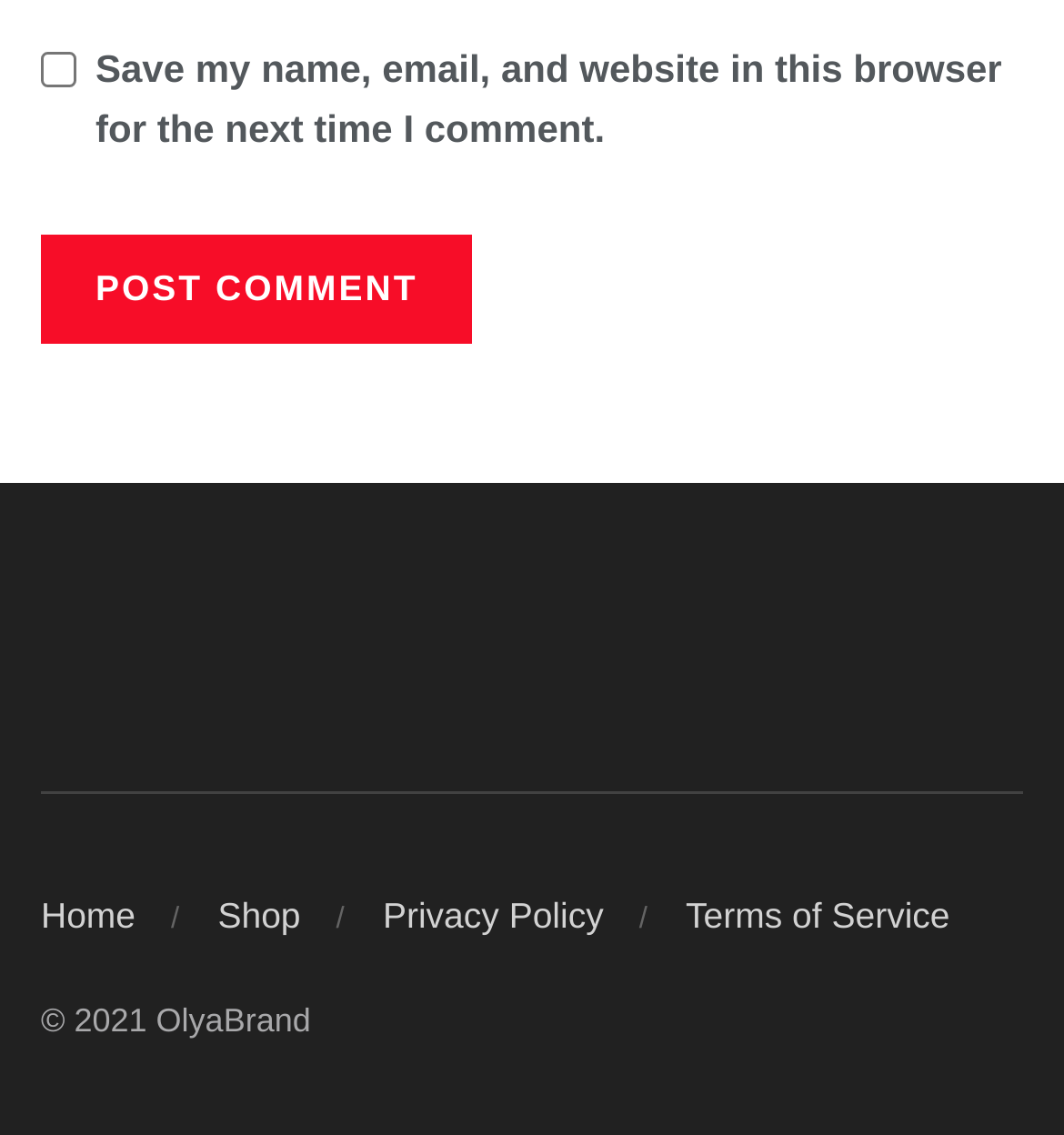Is the checkbox checked?
Look at the screenshot and give a one-word or phrase answer.

No